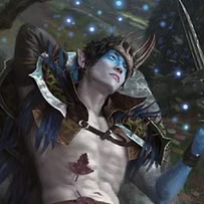Given the content of the image, can you provide a detailed answer to the question?
What is the character's demeanor?

The character is depicted in a relaxed pose, exuding an air of confidence and ease, which suggests their powerful and otherworldly nature, fitting with the fantasy character's portrayal.